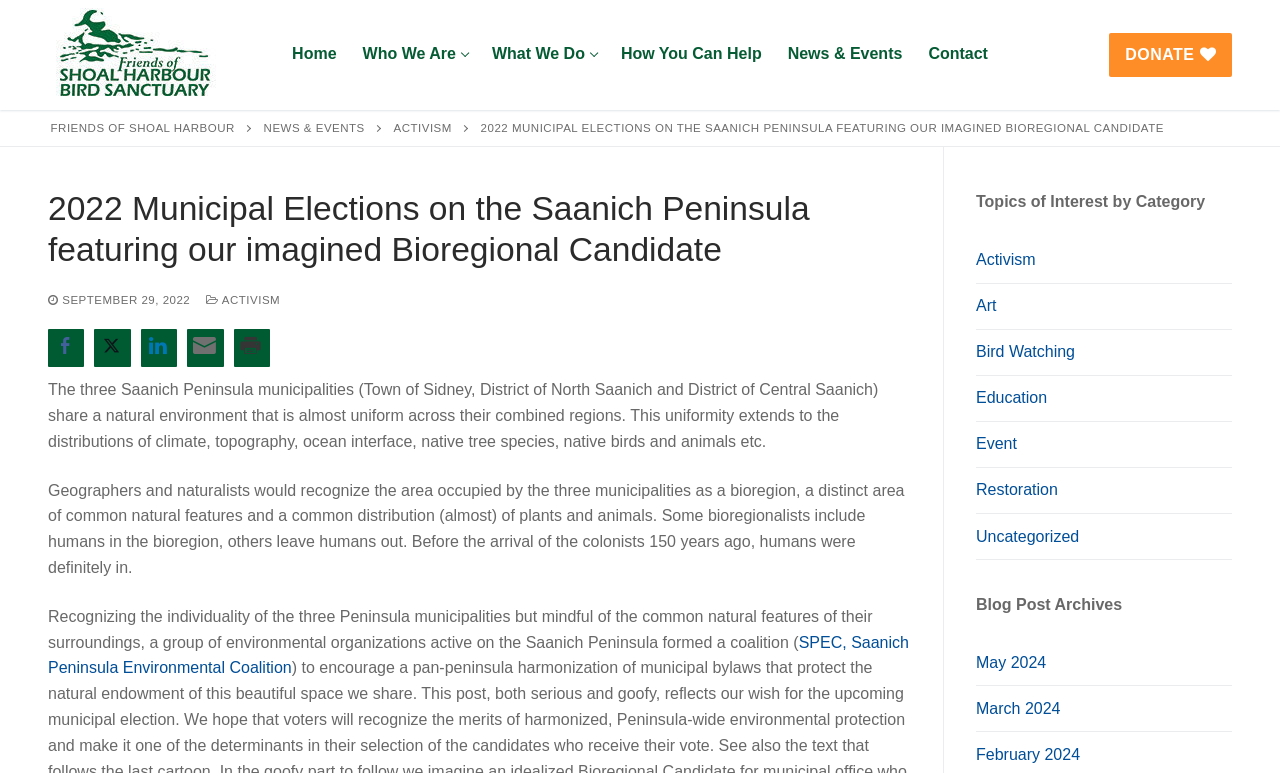Use the information in the screenshot to answer the question comprehensively: What is the category of the topic 'Bird Watching'?

The question is asking for the category of the topic 'Bird Watching'. By looking at the webpage, we can see that the topic 'Bird Watching' is listed under the category 'Topics of Interest by Category'.